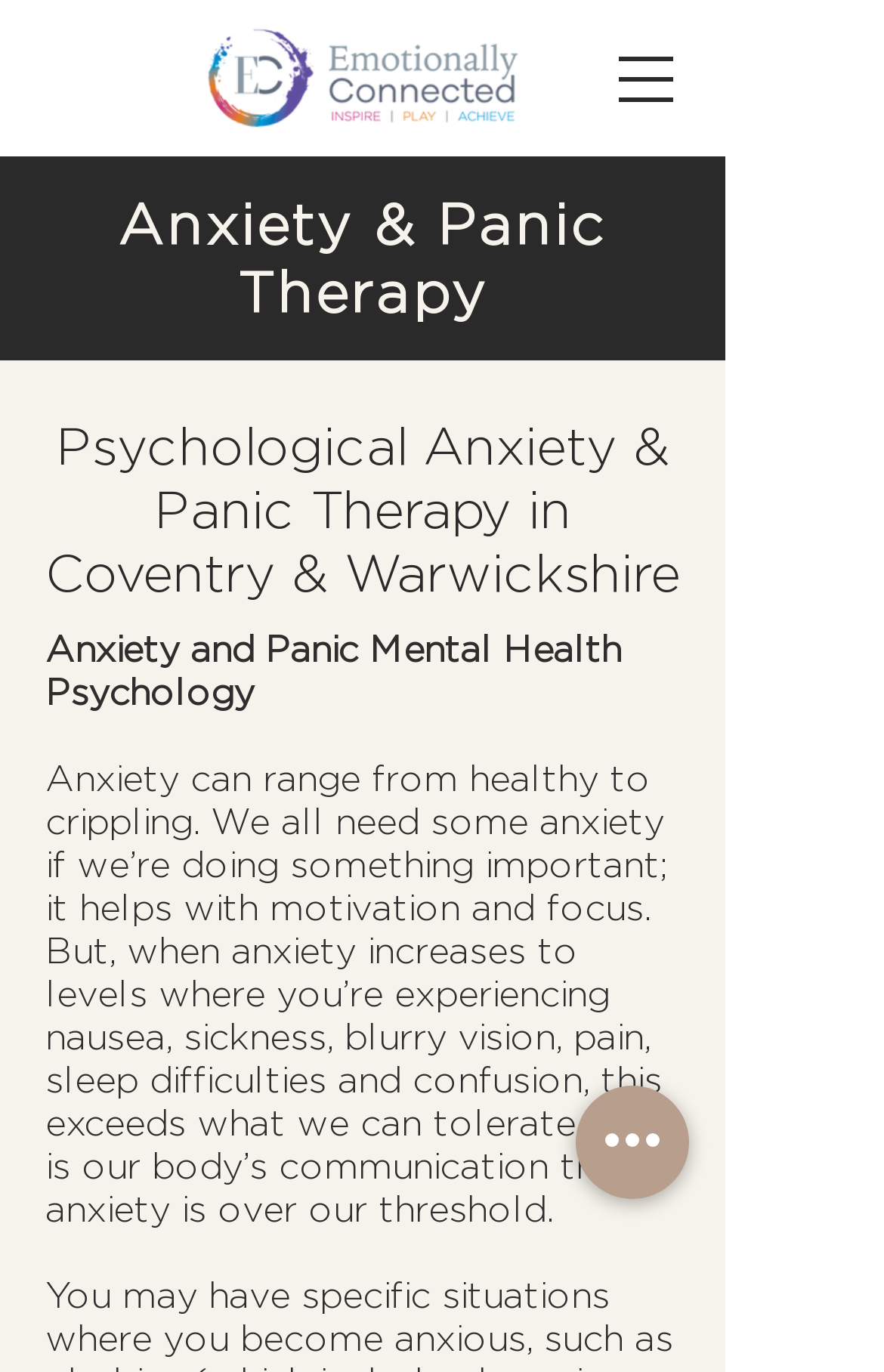Is the logo of Emotionally Connected at the top left?
Could you please answer the question thoroughly and with as much detail as possible?

The logo of Emotionally Connected is located at the top center of the webpage, not at the top left. This can be determined by looking at the bounding box coordinates of the image element, which is [0.218, 0.003, 0.603, 0.111].